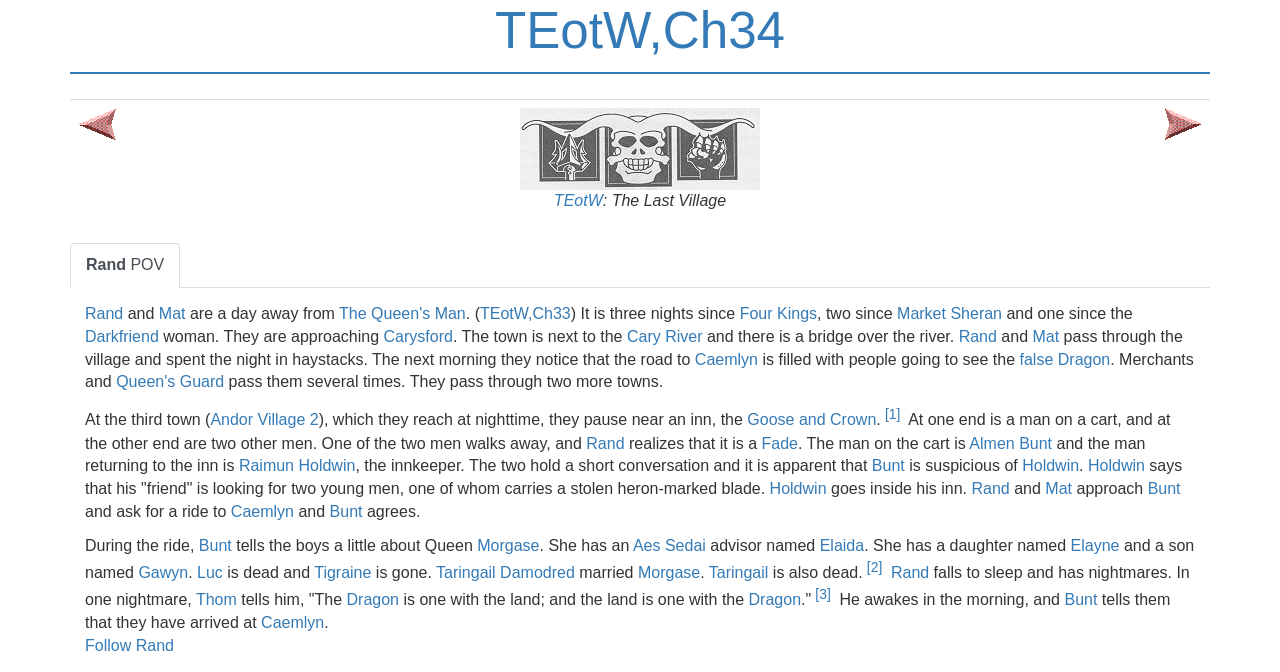Find the bounding box coordinates of the element to click in order to complete the given instruction: "Go to the page of Caemlyn."

[0.543, 0.522, 0.592, 0.547]